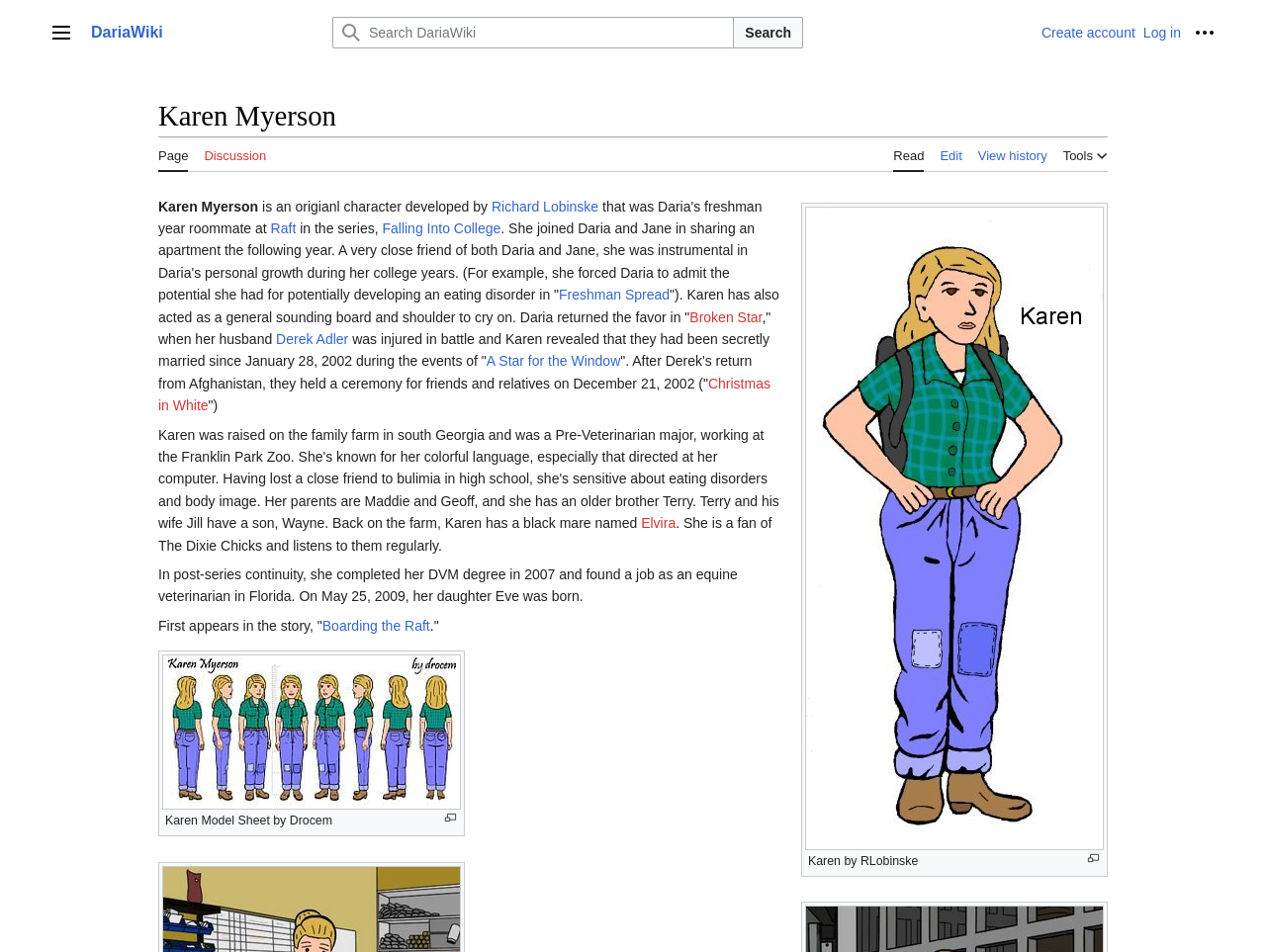Using the description: "parent_node: Karen by RLobinske", determine the UI element's bounding box coordinates. Ensure the coordinates are in the format of four float numbers between 0 and 1, i.e., [left, top, right, bottom].

[0.634, 0.214, 0.874, 0.896]